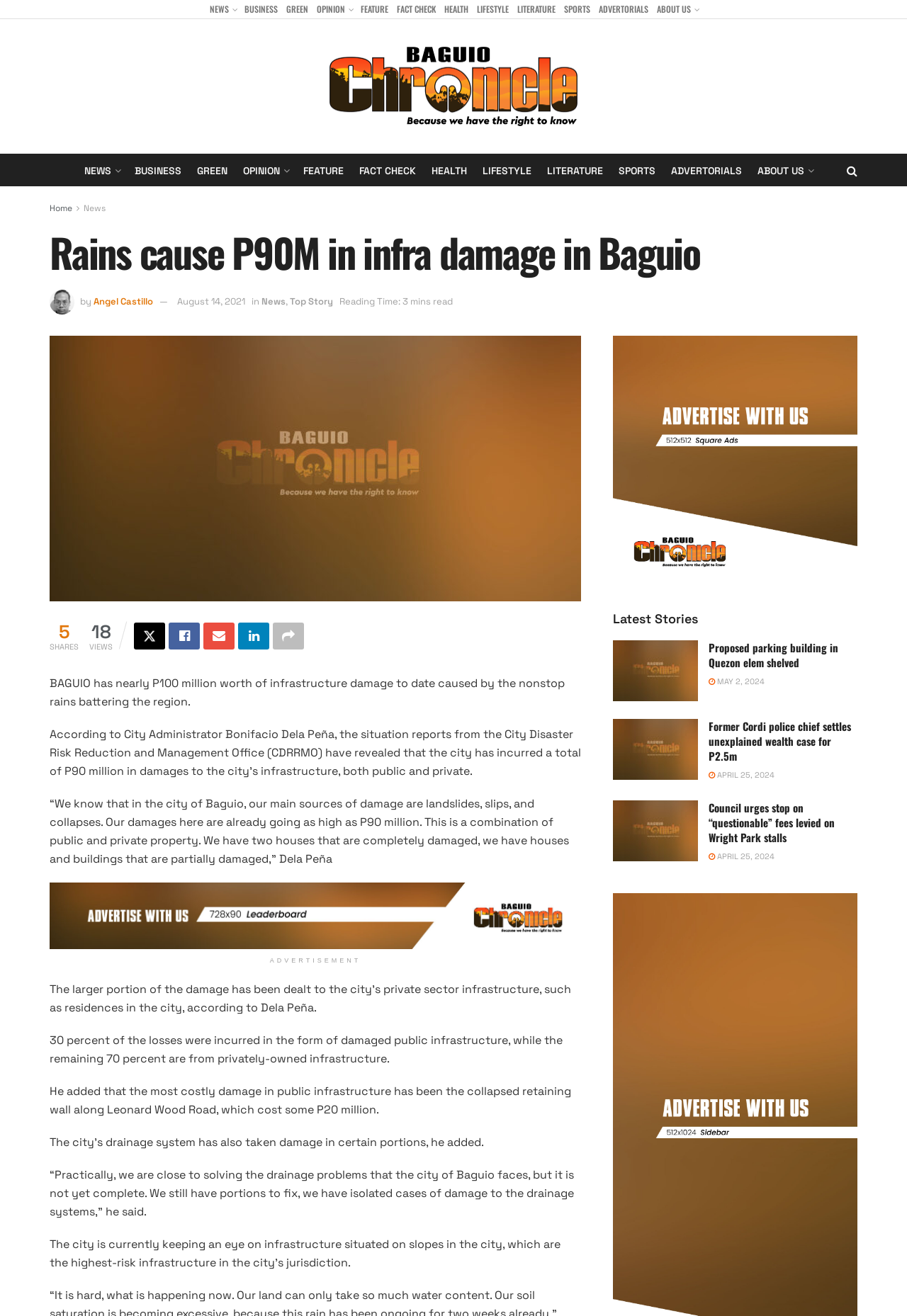Identify the headline of the webpage and generate its text content.

Rains cause P90M in infra damage in Baguio